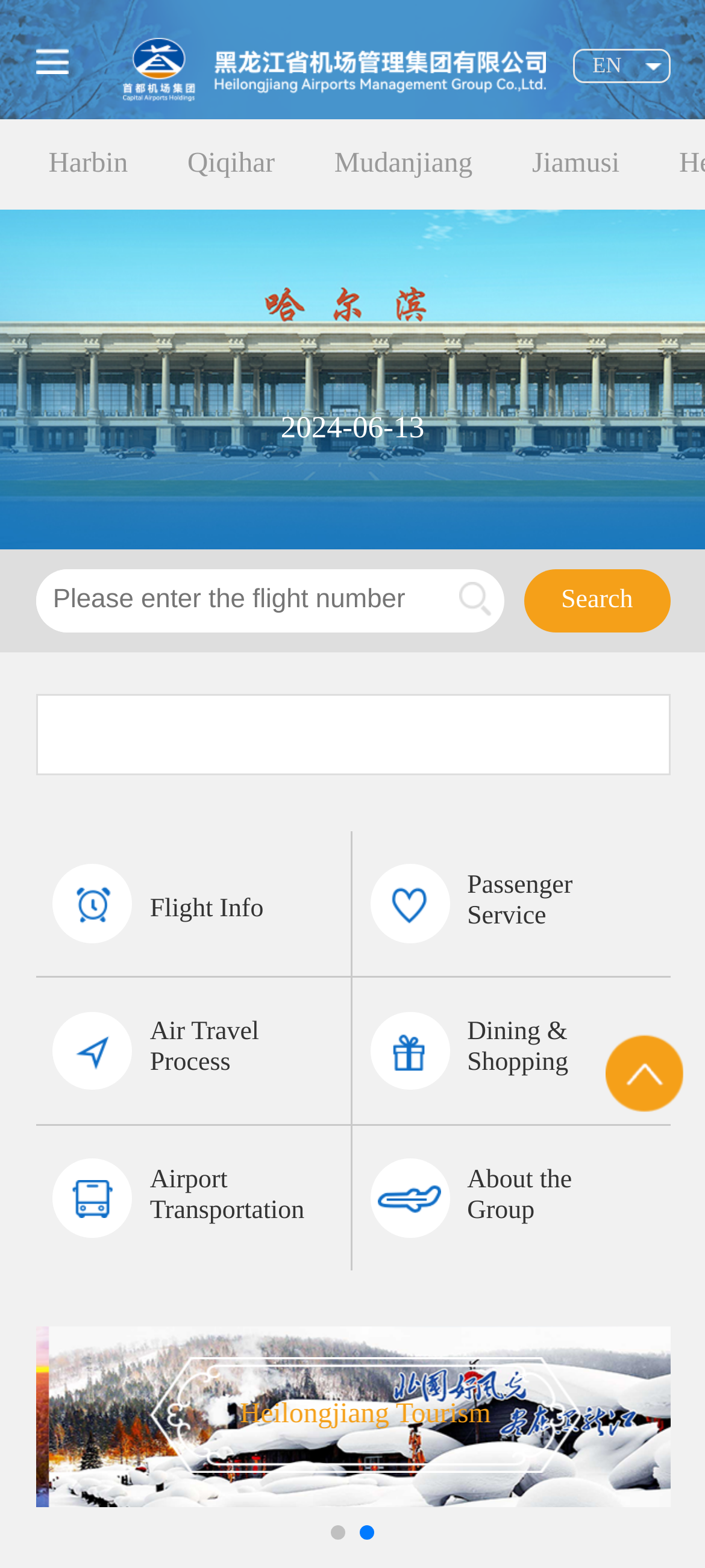What is the language option available?
Provide a detailed and well-explained answer to the question.

The language option is available at the top right corner of the webpage, indicated by the 'EN' text.